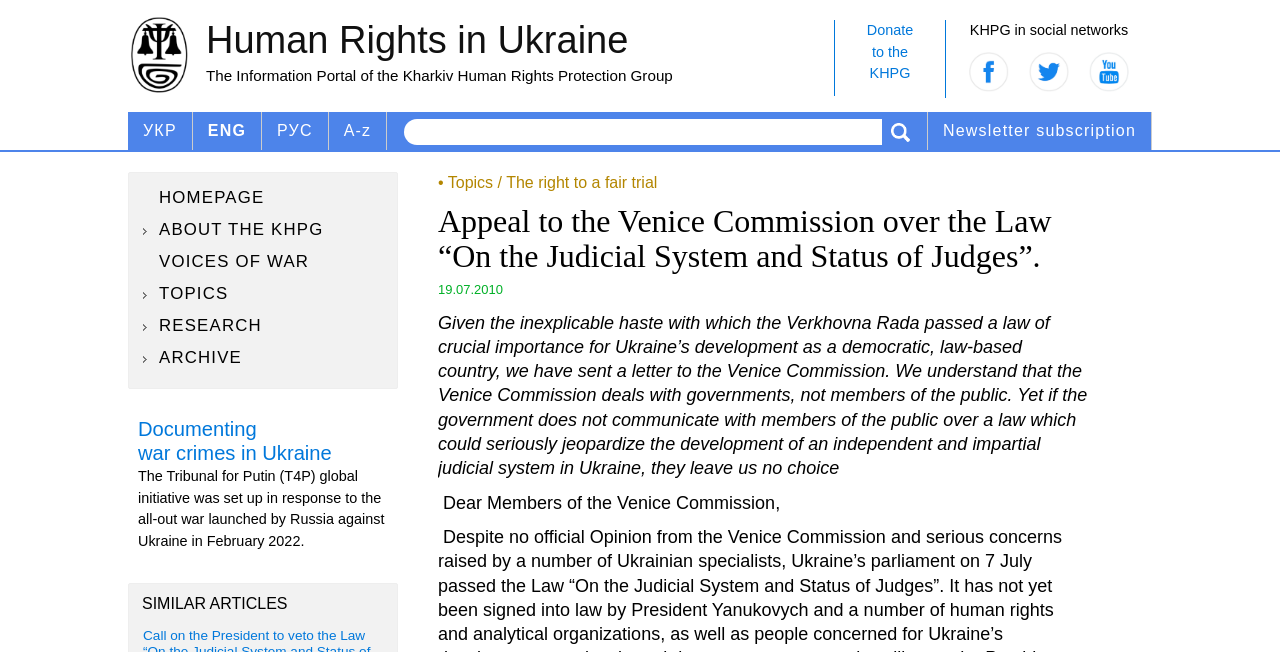Locate the bounding box coordinates of the clickable region to complete the following instruction: "Read the article about Documenting war crimes in Ukraine."

[0.108, 0.641, 0.259, 0.711]